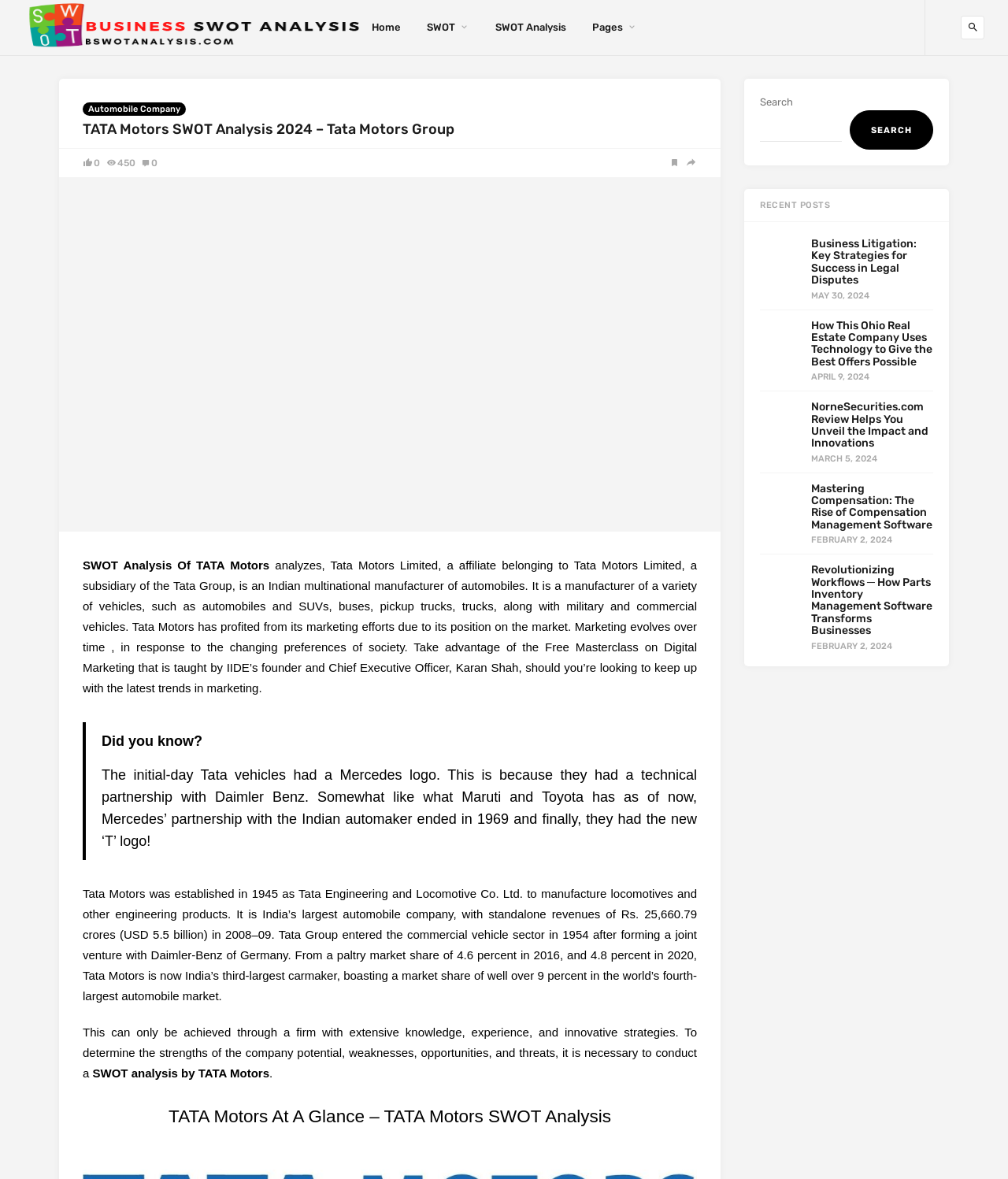Give a one-word or one-phrase response to the question:
What is the purpose of the search box?

To search the website